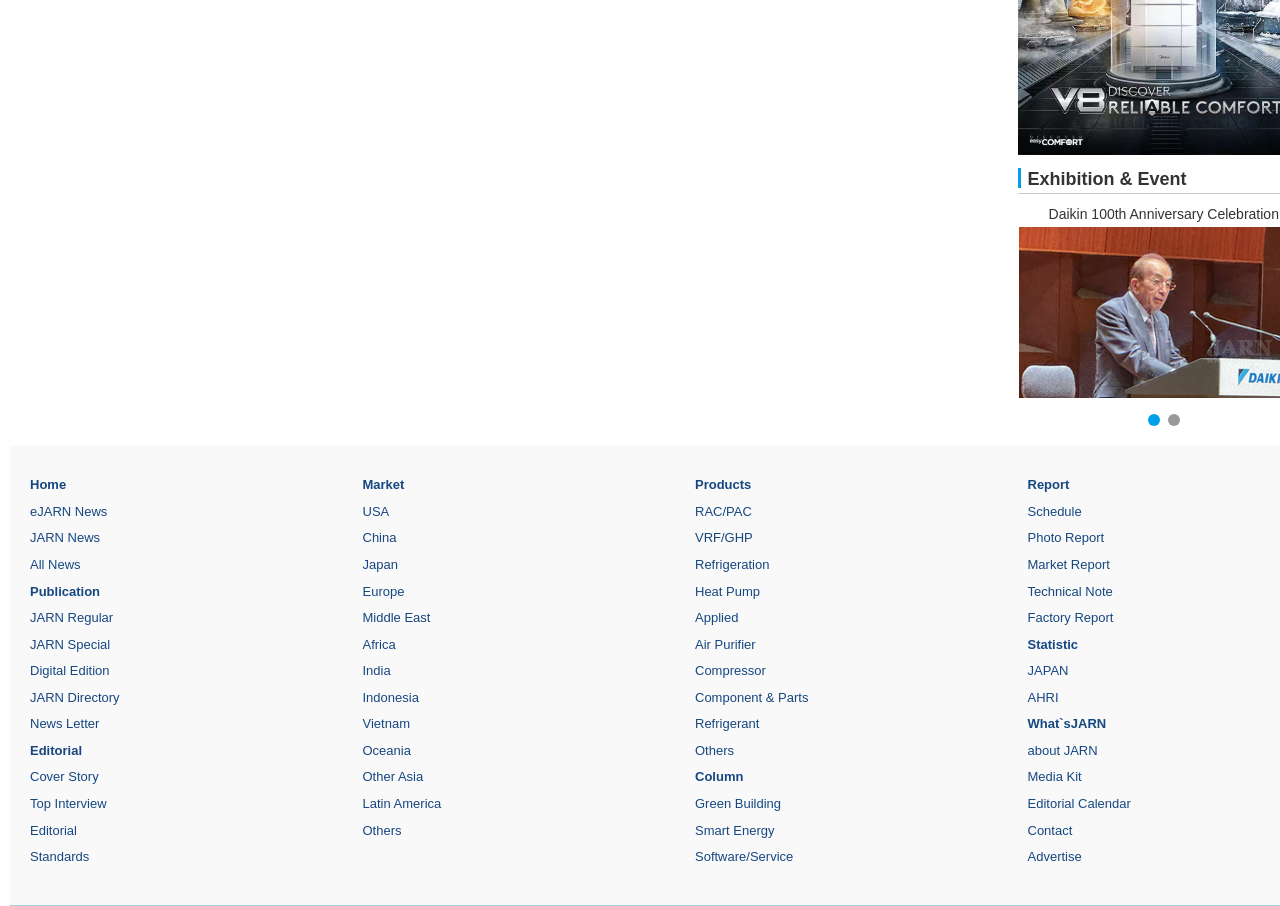Please identify the bounding box coordinates of the area that needs to be clicked to fulfill the following instruction: "Contact us."

[0.803, 0.908, 0.838, 0.924]